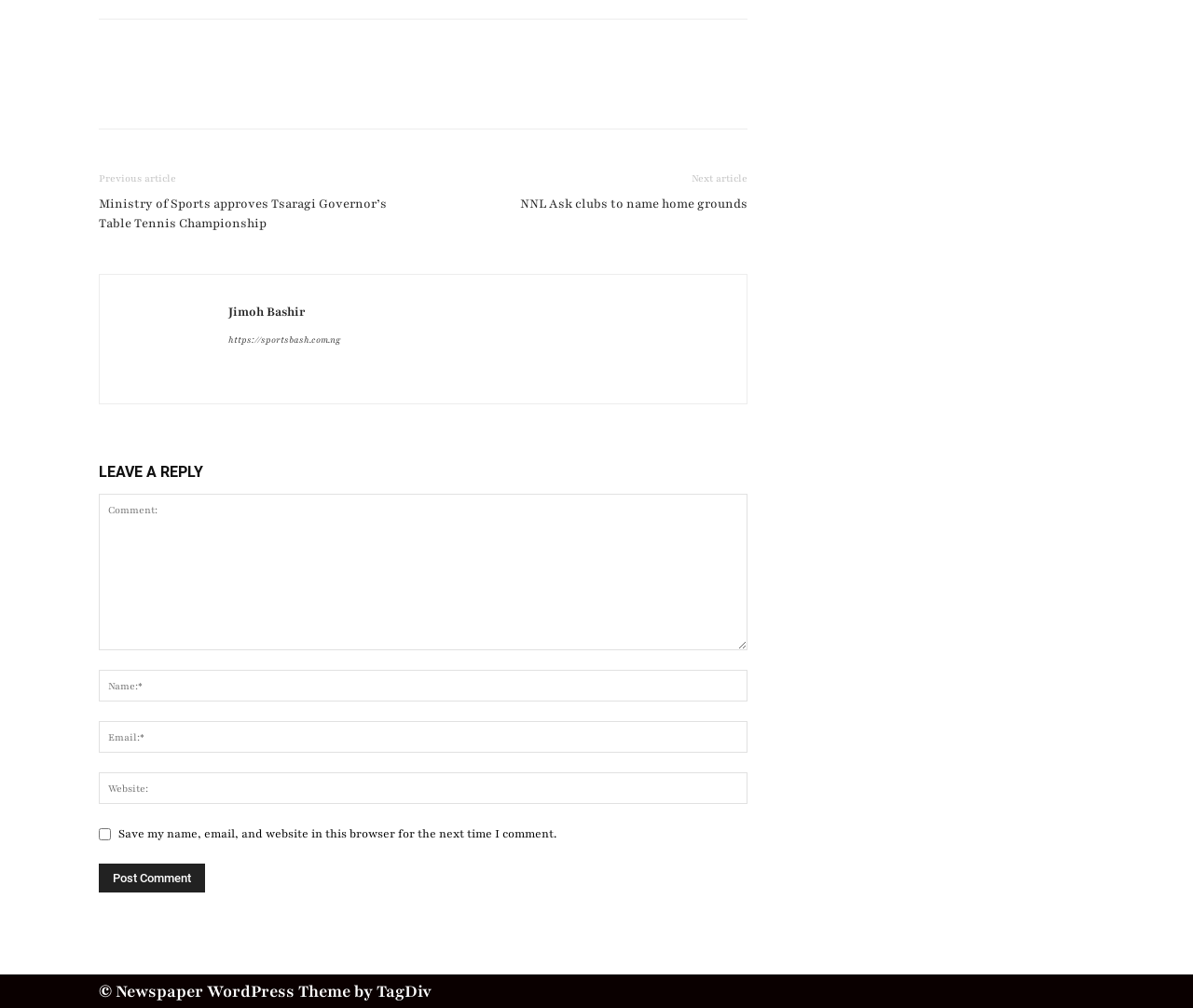Use a single word or phrase to answer the question:
What is the title of the previous article?

Ministry of Sports approves Tsaragi Governor’s Table Tennis Championship